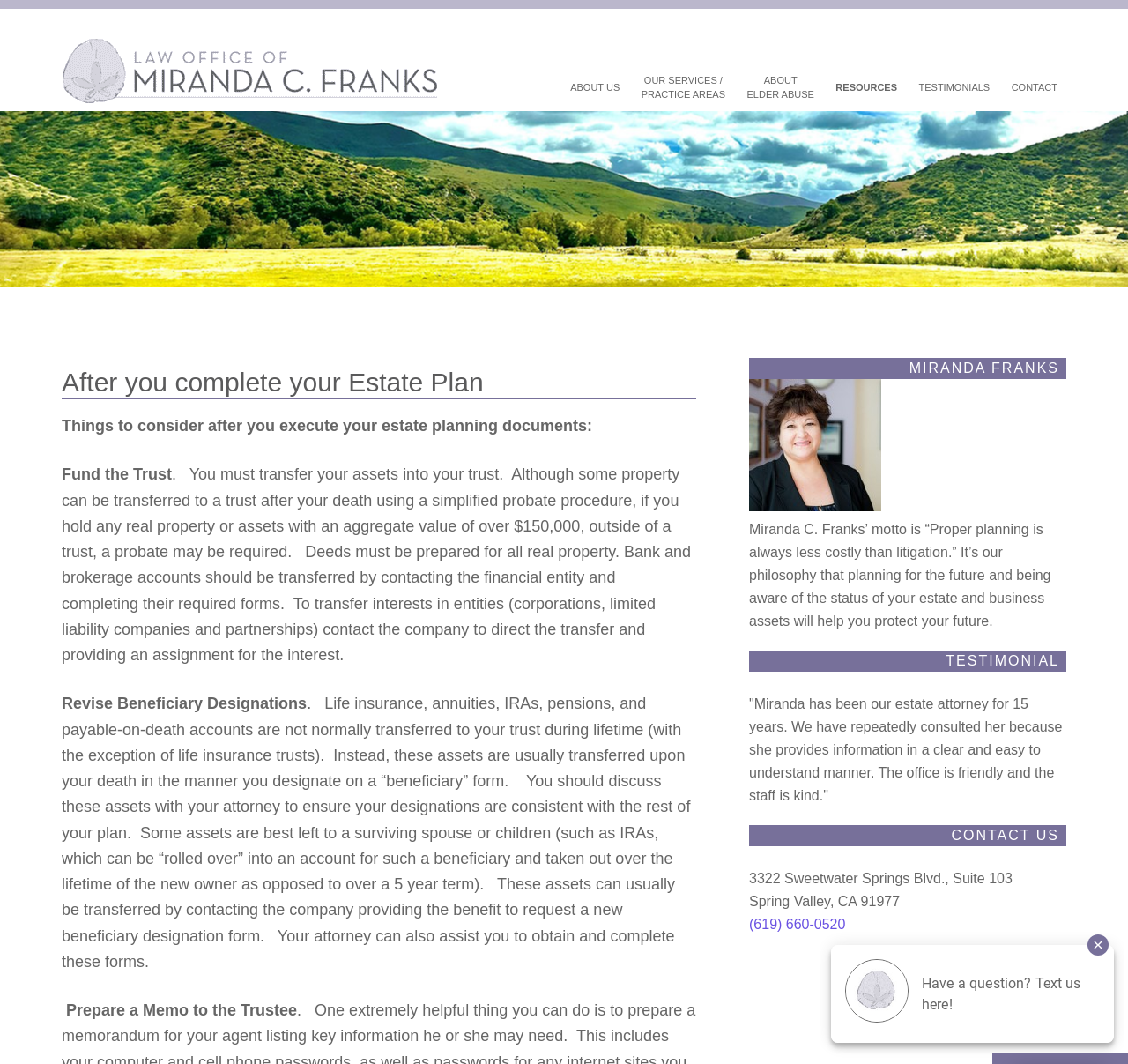Please specify the bounding box coordinates of the area that should be clicked to accomplish the following instruction: "Click the 'ABOUT US' link". The coordinates should consist of four float numbers between 0 and 1, i.e., [left, top, right, bottom].

[0.498, 0.065, 0.557, 0.099]